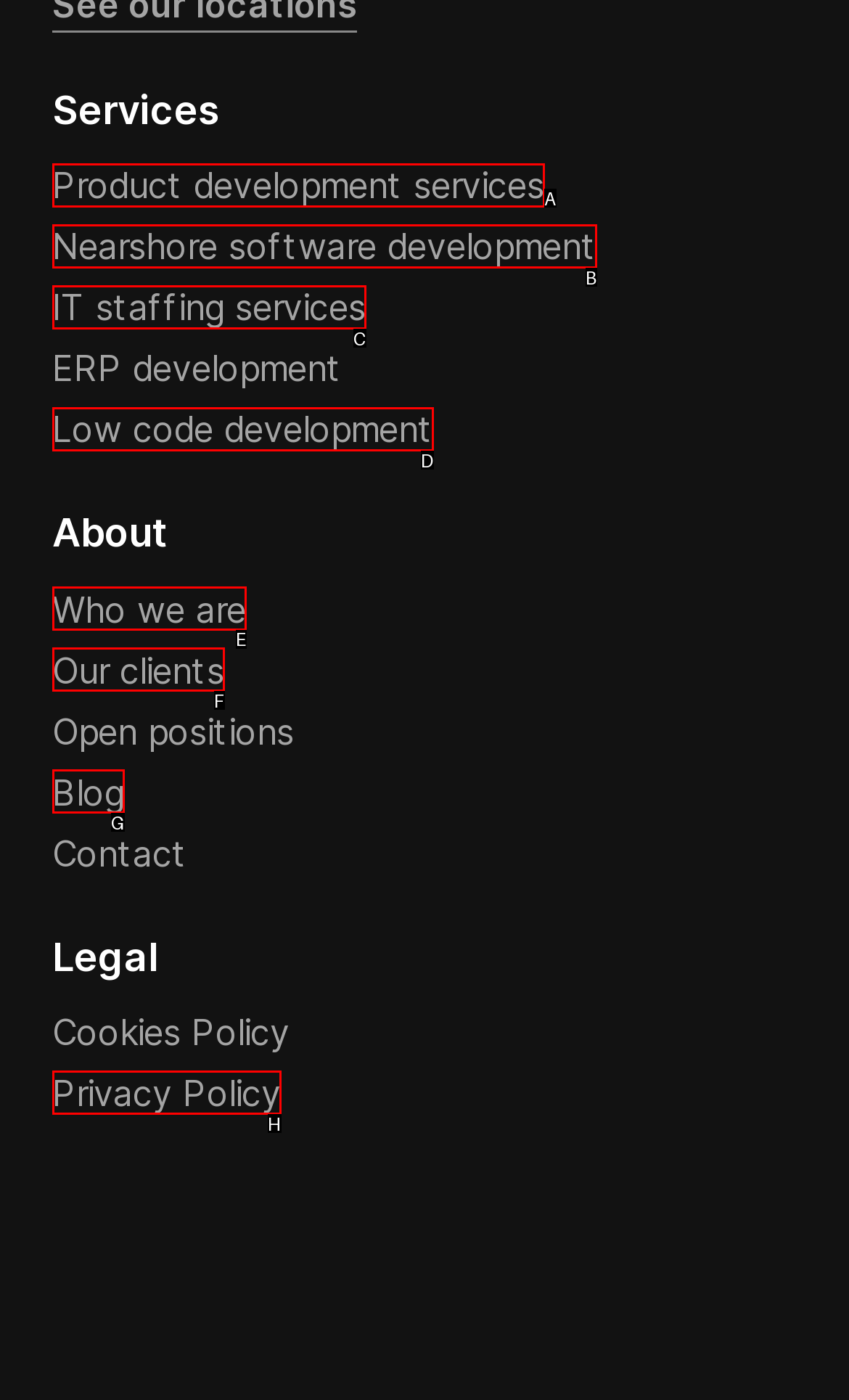Indicate which HTML element you need to click to complete the task: Learn about who we are. Provide the letter of the selected option directly.

E